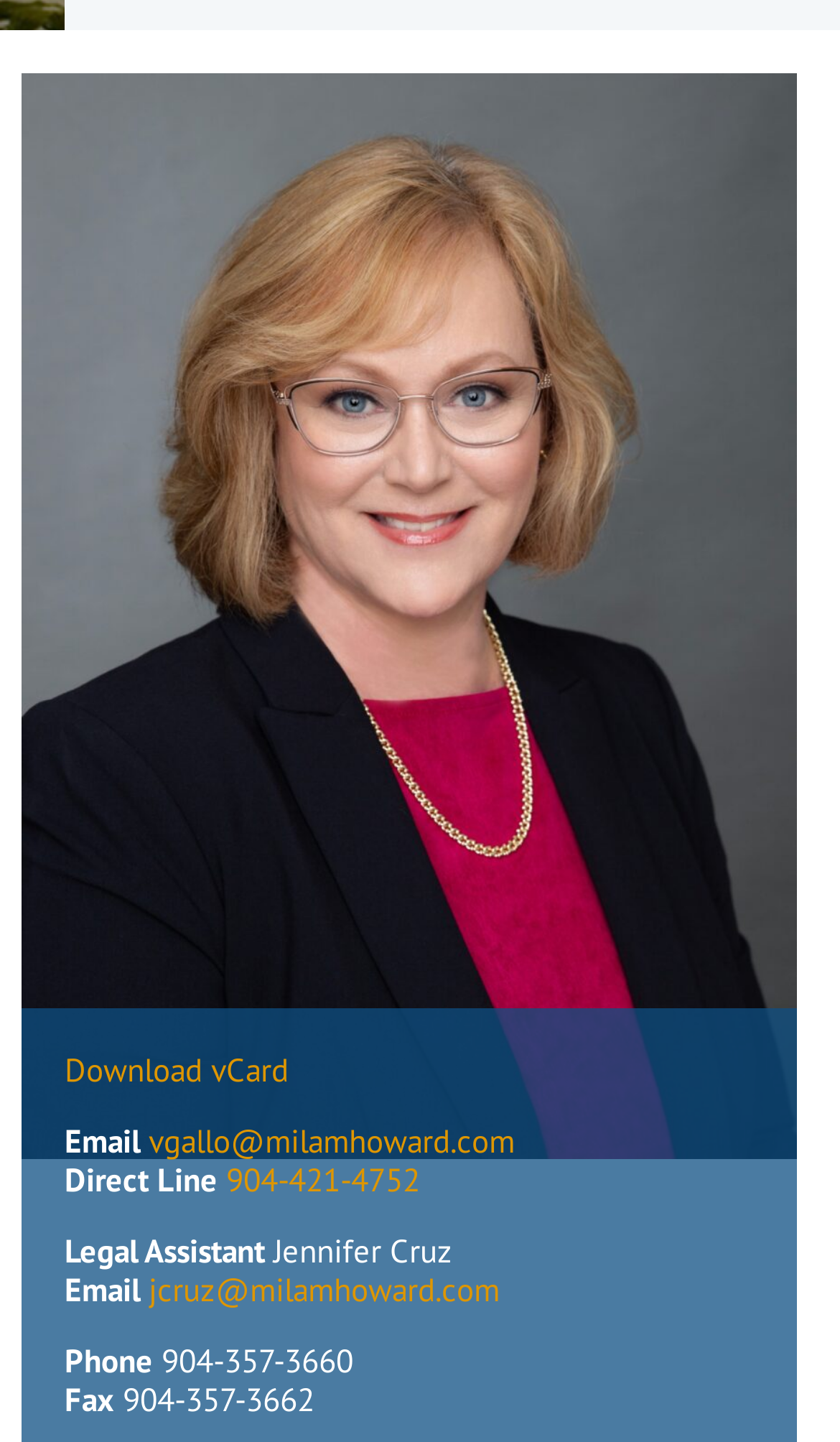Based on the element description "Download vCard", predict the bounding box coordinates of the UI element.

[0.077, 0.727, 0.344, 0.756]